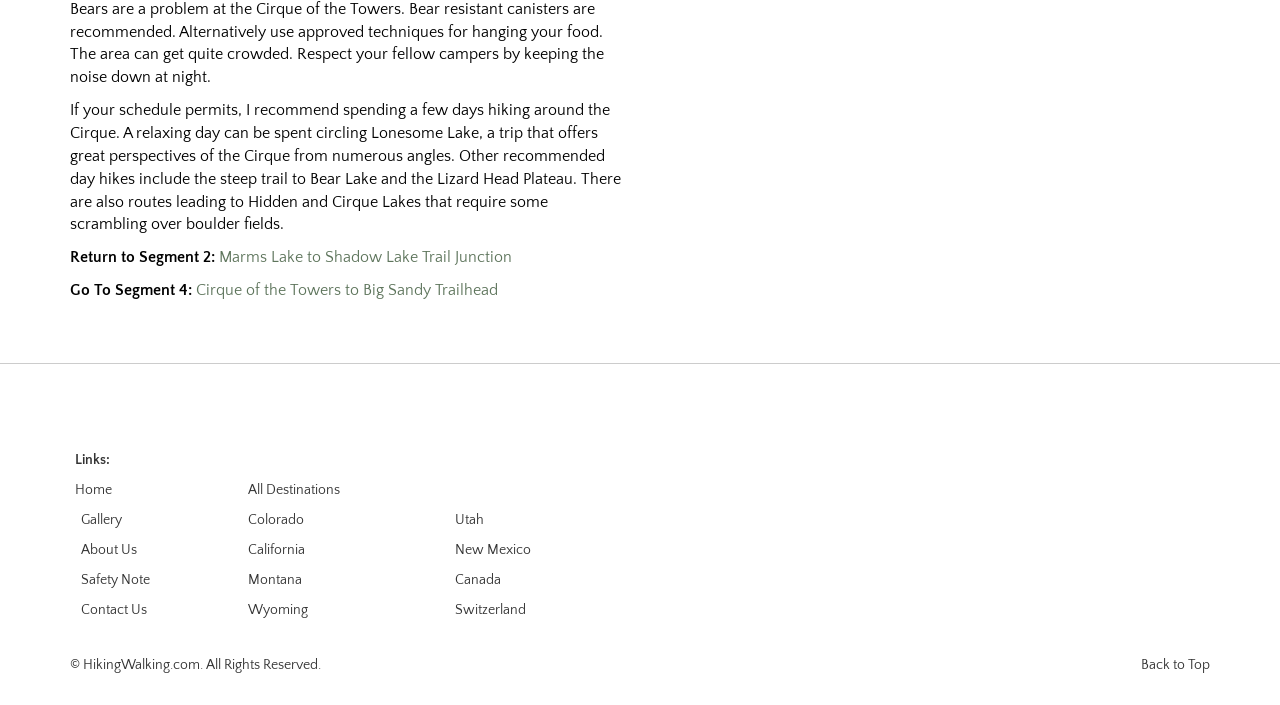Determine the bounding box coordinates of the UI element described below. Use the format (top-left x, top-left y, bottom-right x, bottom-right y) with floating point numbers between 0 and 1: Colorado

[0.194, 0.726, 0.237, 0.749]